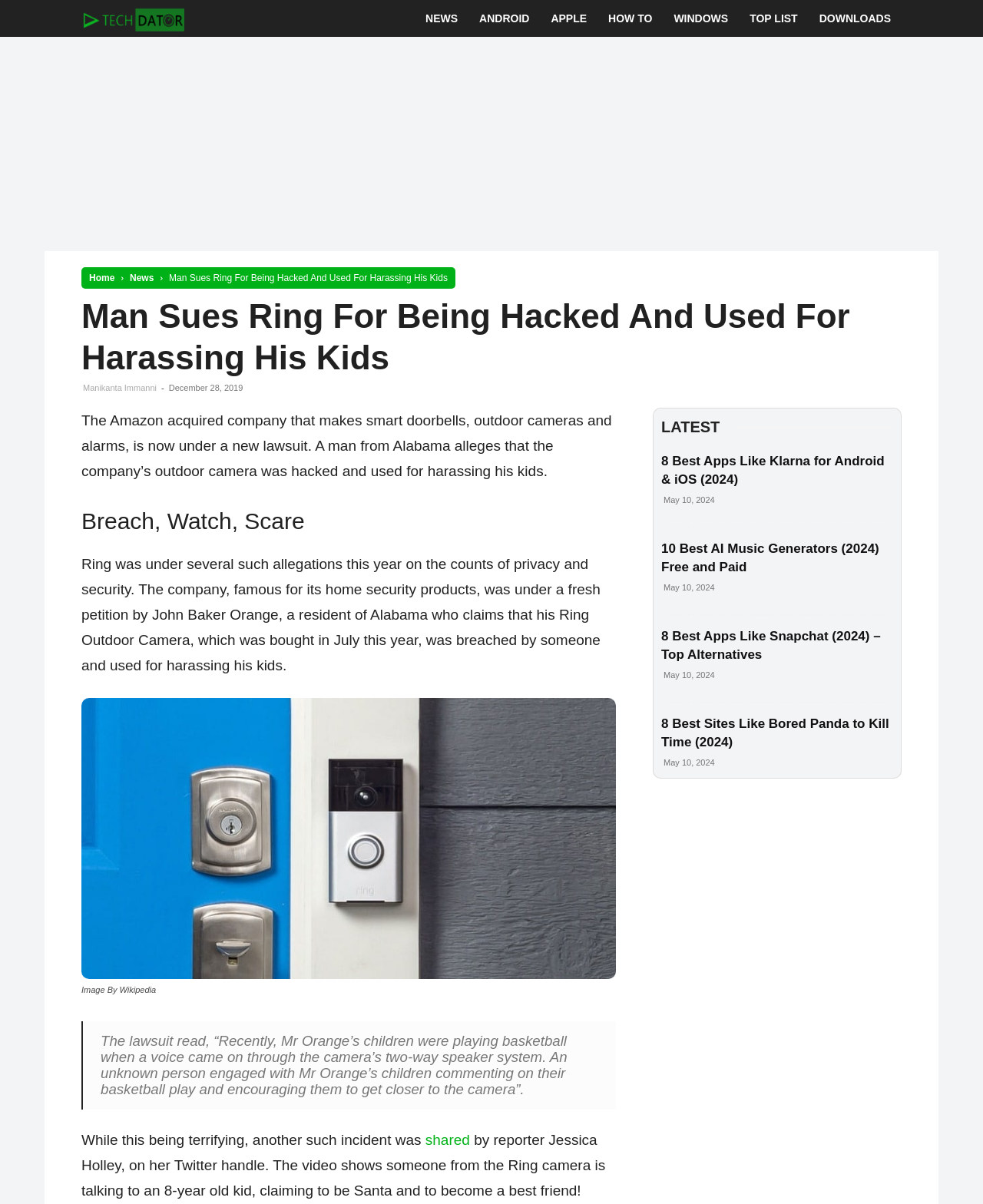How many latest articles are listed on the webpage?
Using the information presented in the image, please offer a detailed response to the question.

There are 4 latest articles listed on the webpage, which are '8 Best Apps Like Klarna for Android & iOS (2024)', '10 Best AI Music Generators (2024) Free and Paid', '8 Best Apps Like Snapchat (2024) – Top Alternatives', and '8 Best Sites Like Bored Panda to Kill Time (2024)'.